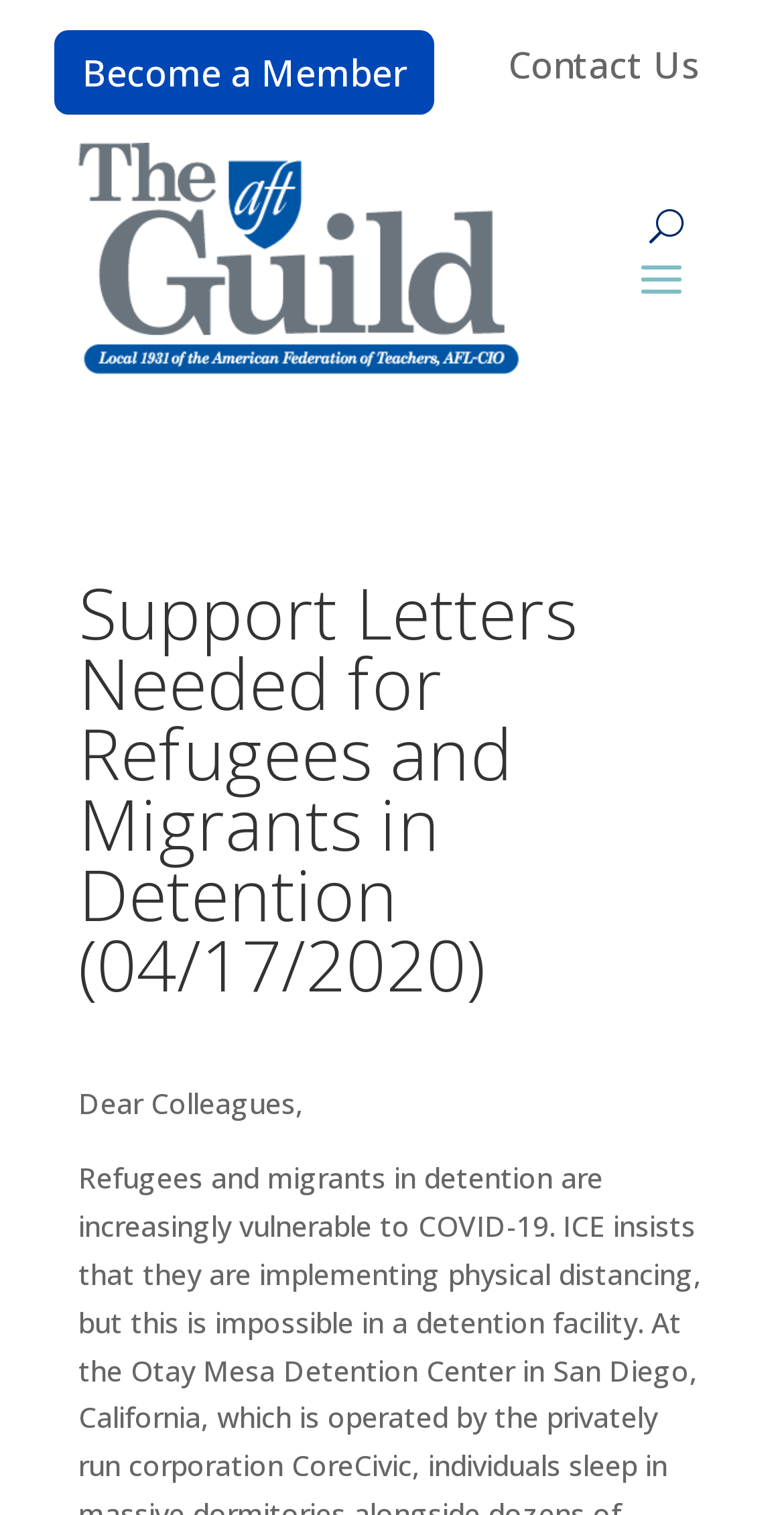Please determine the bounding box coordinates for the UI element described as: "Become a Member".

[0.069, 0.02, 0.554, 0.076]